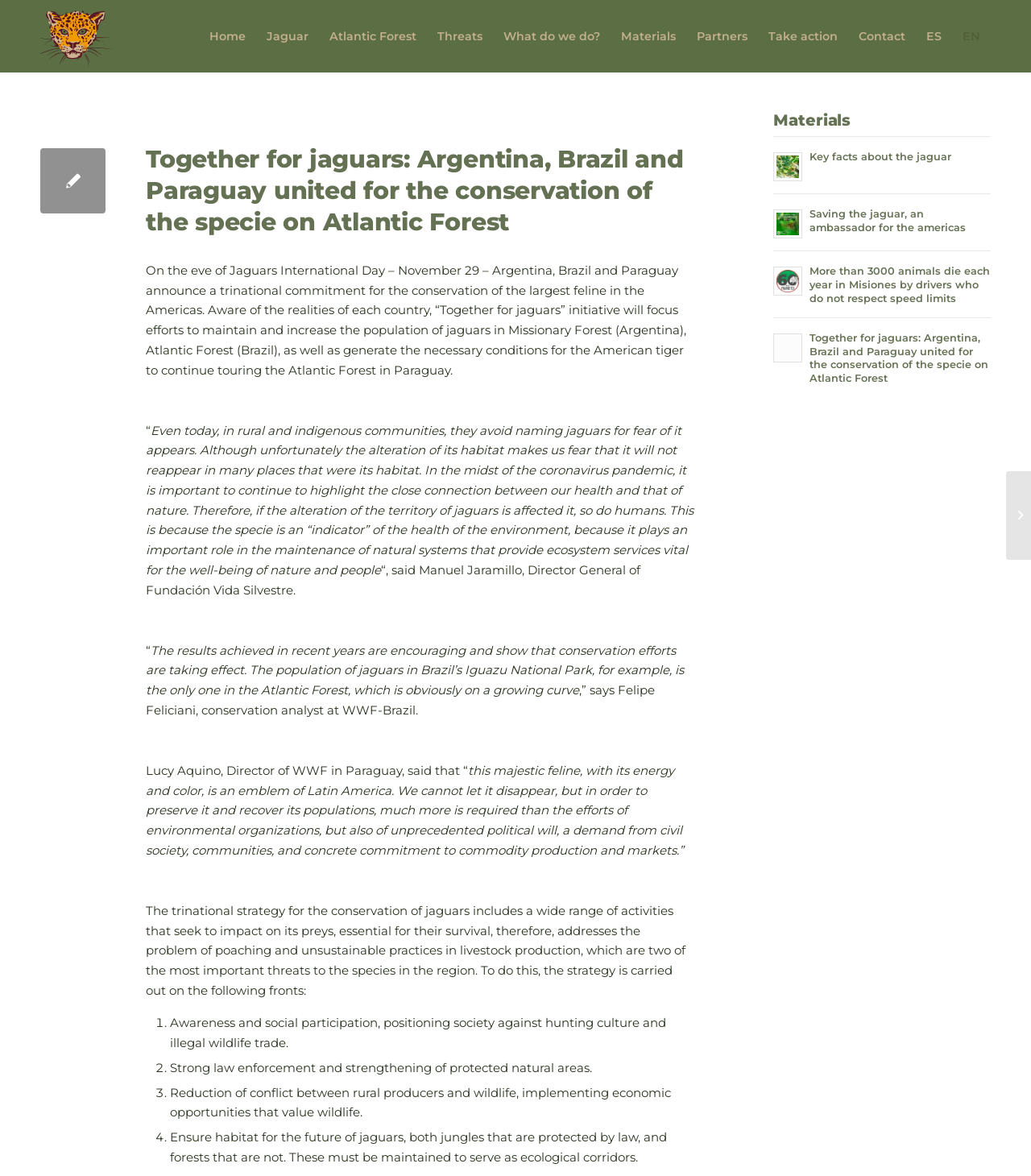Identify the bounding box coordinates of the section that should be clicked to achieve the task described: "Learn more about 'Key facts about the jaguar'".

[0.75, 0.127, 0.961, 0.154]